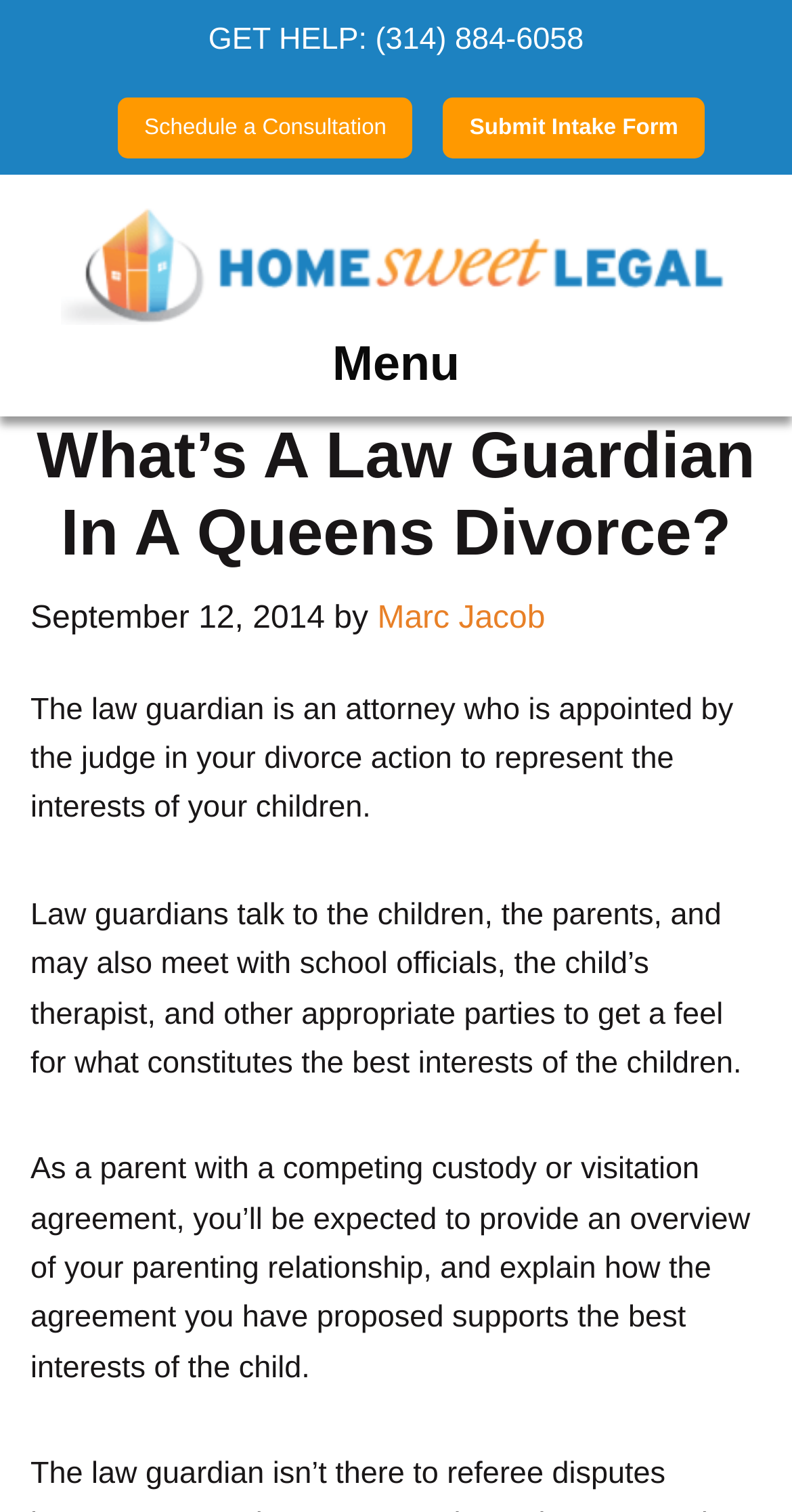Using the element description: "Submit Intake Form", determine the bounding box coordinates for the specified UI element. The coordinates should be four float numbers between 0 and 1, [left, top, right, bottom].

[0.56, 0.065, 0.89, 0.105]